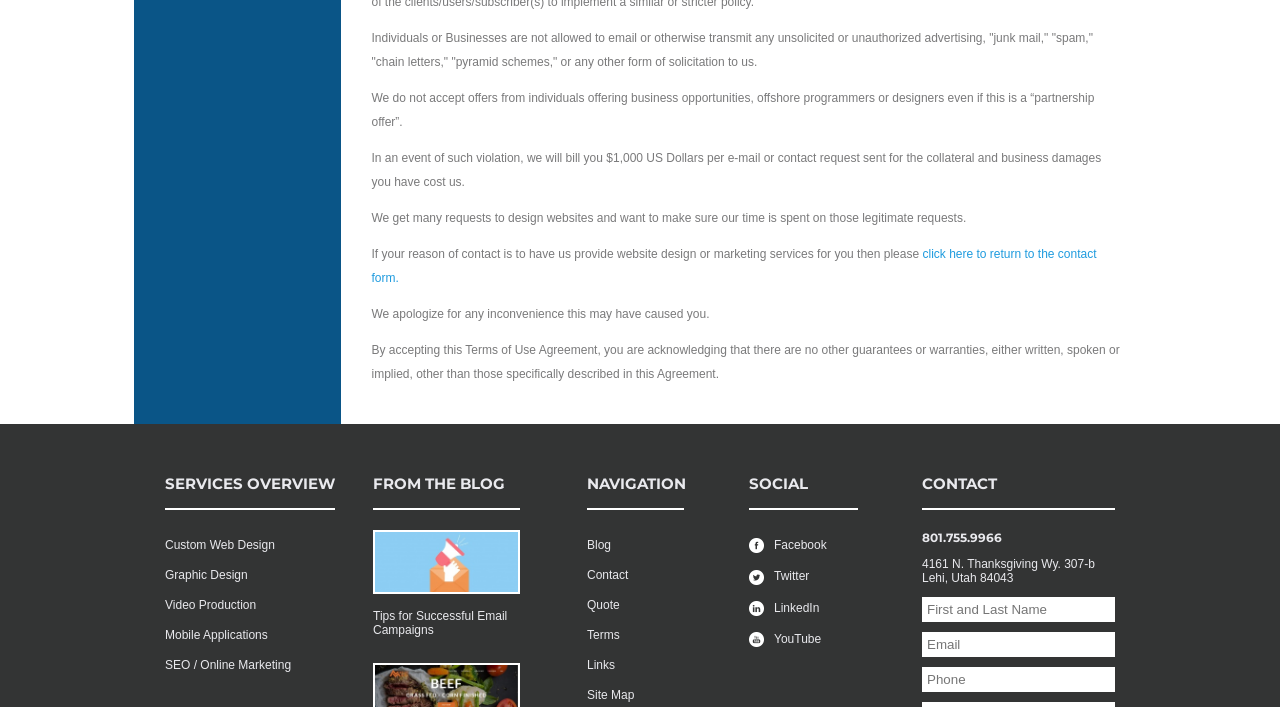Find the bounding box coordinates of the element I should click to carry out the following instruction: "click the 'Custom Web Design' link".

[0.129, 0.761, 0.215, 0.781]